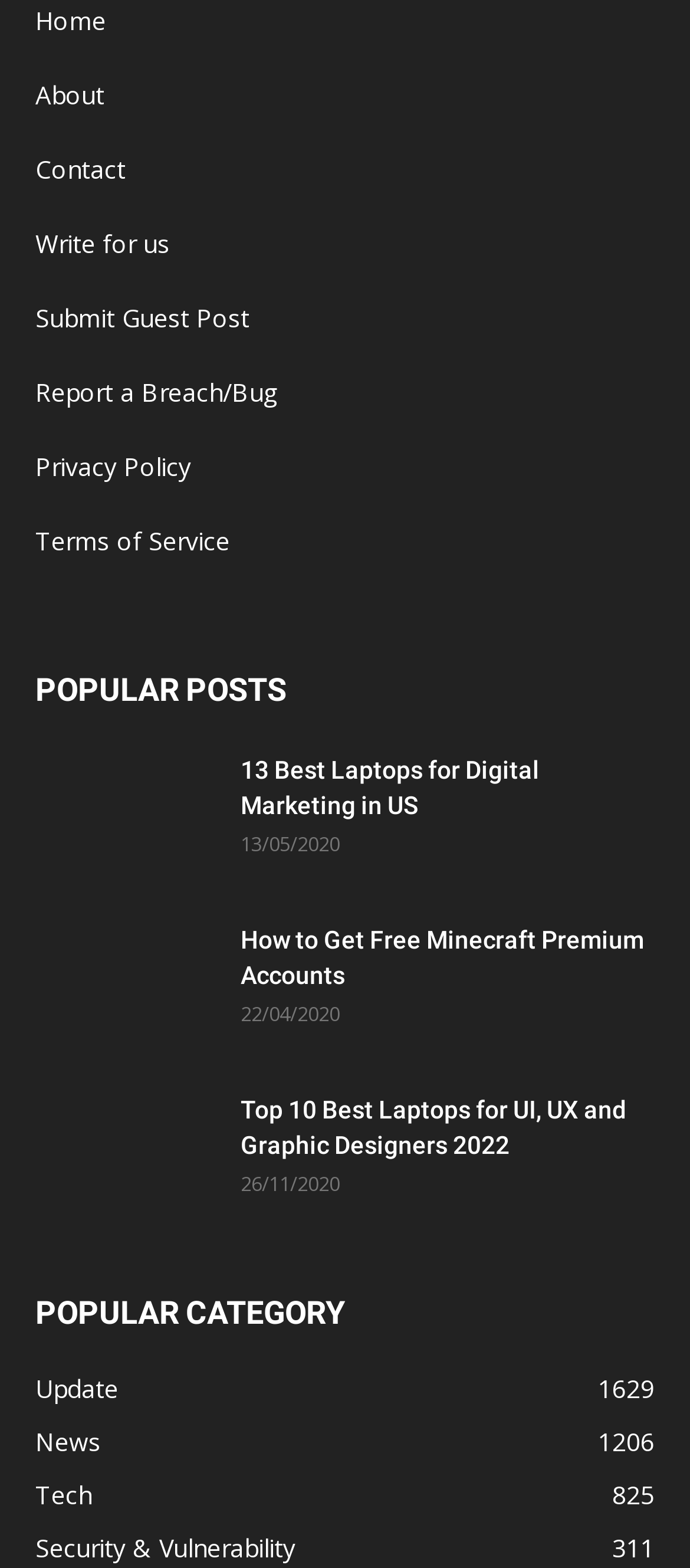Could you find the bounding box coordinates of the clickable area to complete this instruction: "Read the '13 Best Laptops for Digital Marketing in US' article"?

[0.349, 0.48, 0.949, 0.525]